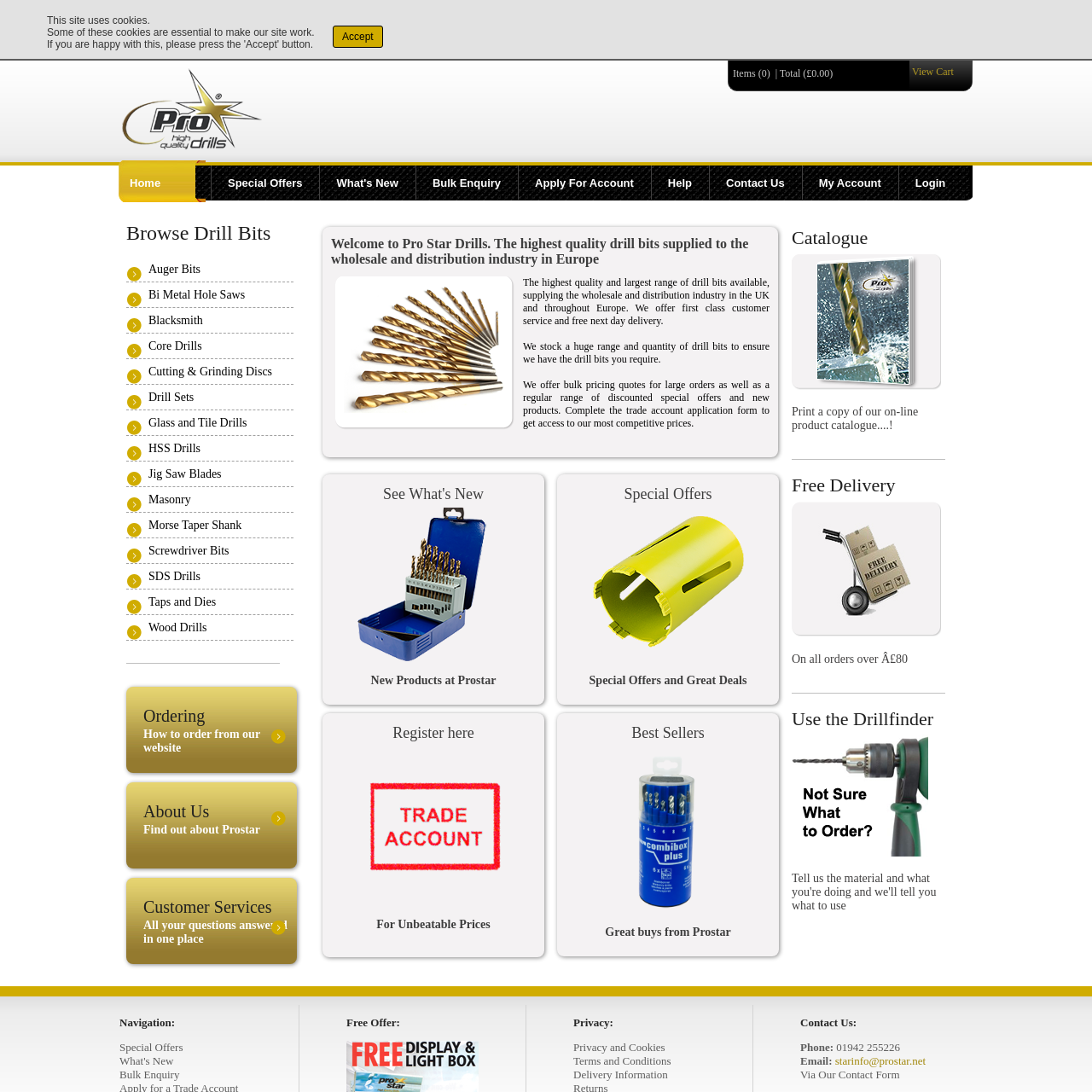Determine the bounding box coordinates of the region that needs to be clicked to achieve the task: "View Cart".

[0.835, 0.06, 0.873, 0.072]